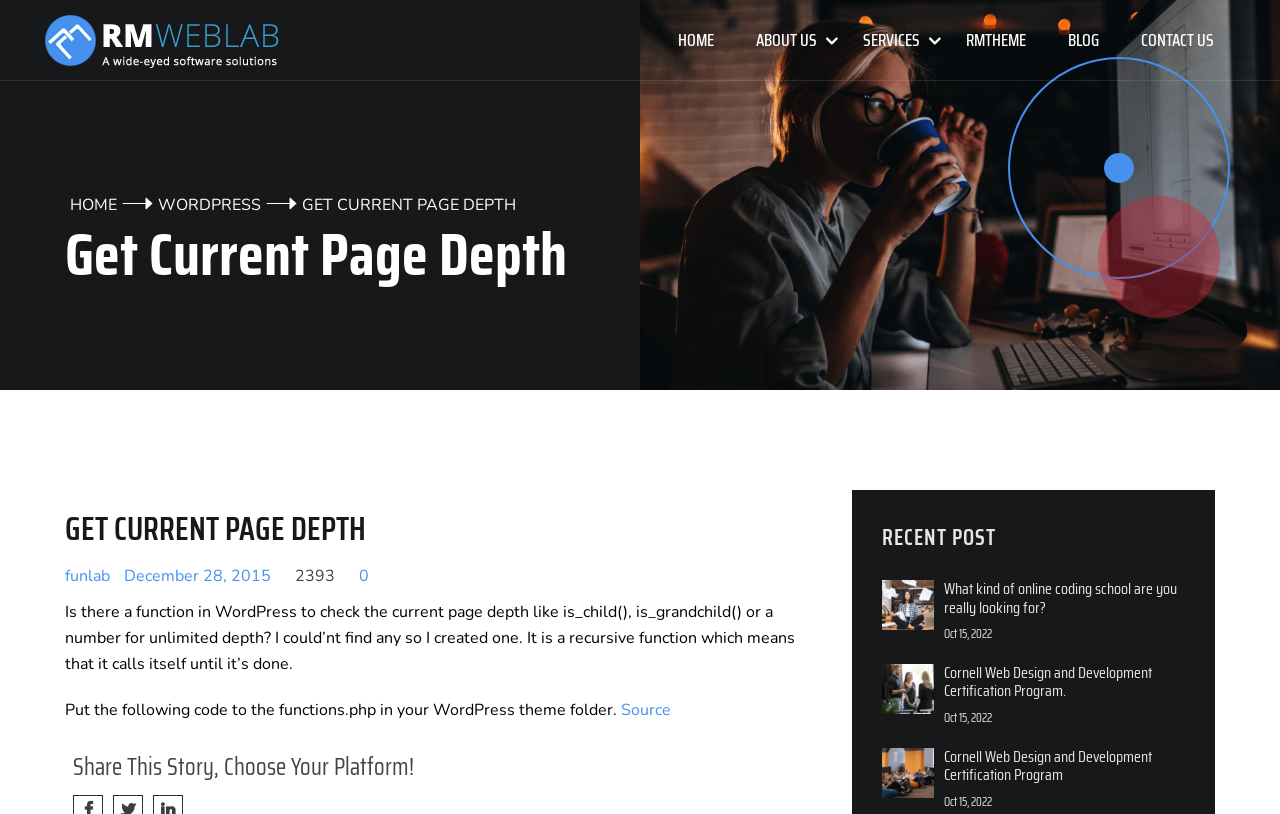What is the name of the website?
Look at the image and provide a detailed response to the question.

The name of the website can be found in the top-left corner of the webpage, where it says 'RM Web Lab' in the logo and also in the link 'RM Web Lab'.